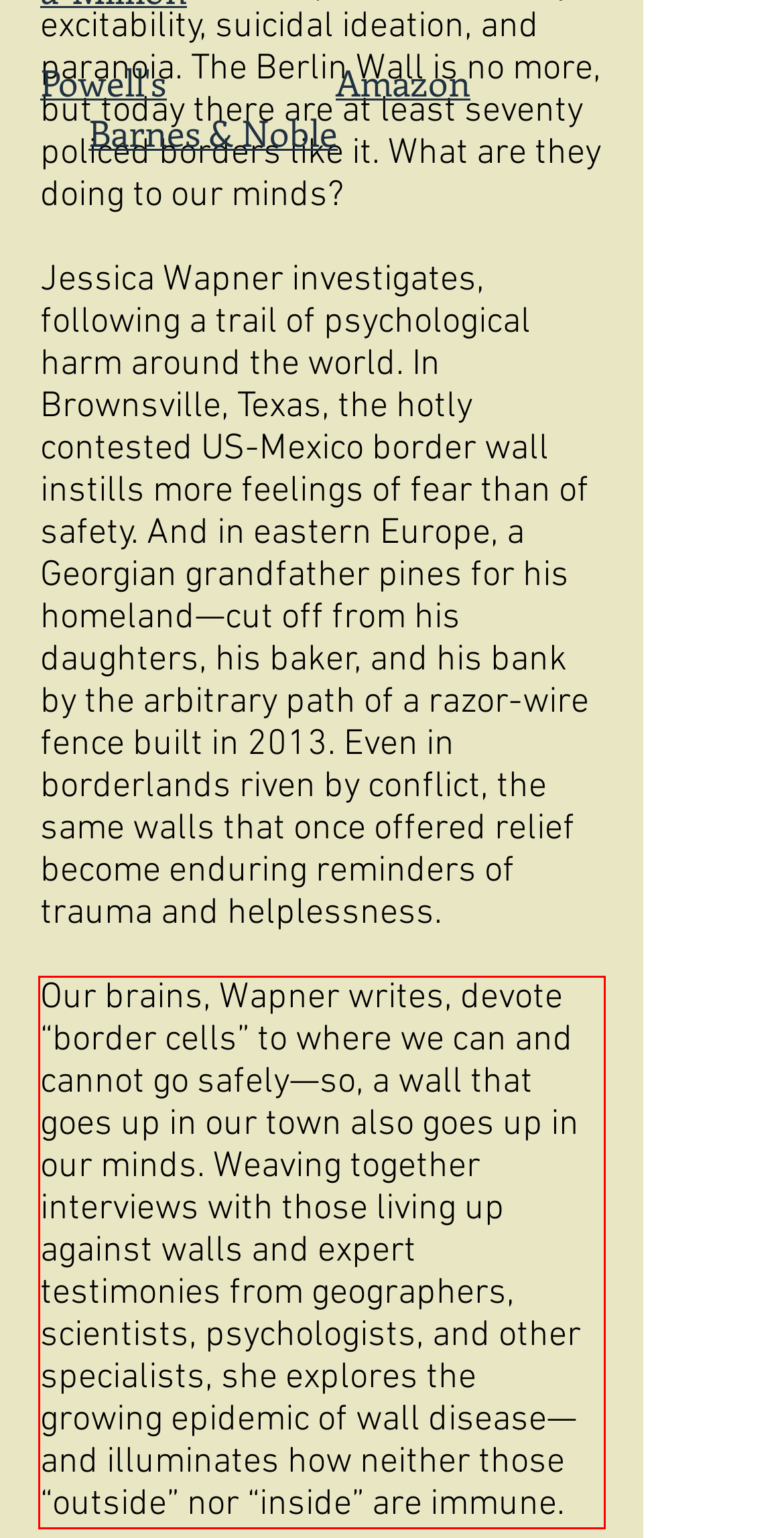You are provided with a webpage screenshot that includes a red rectangle bounding box. Extract the text content from within the bounding box using OCR.

Our brains, Wapner writes, devote “border cells” to where we can and cannot go safely—so, a wall that goes up in our town also goes up in our minds. Weaving together interviews with those living up against walls and expert testimonies from geographers, scientists, psychologists, and other specialists, she explores the growing epidemic of wall disease—and illuminates how neither those “outside” nor “inside” are immune.